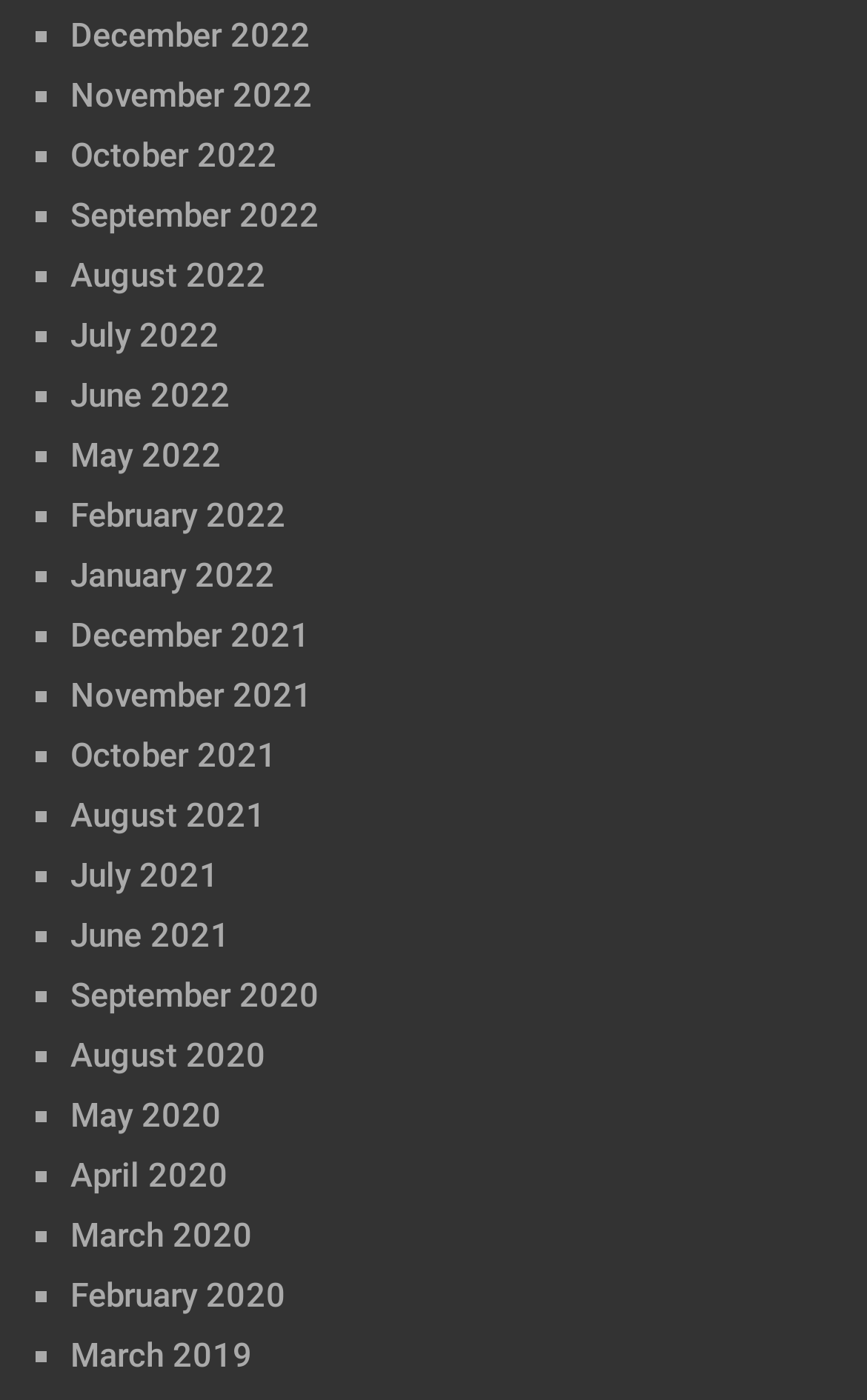Determine the bounding box coordinates for the clickable element to execute this instruction: "View June 2021". Provide the coordinates as four float numbers between 0 and 1, i.e., [left, top, right, bottom].

[0.081, 0.655, 0.266, 0.683]